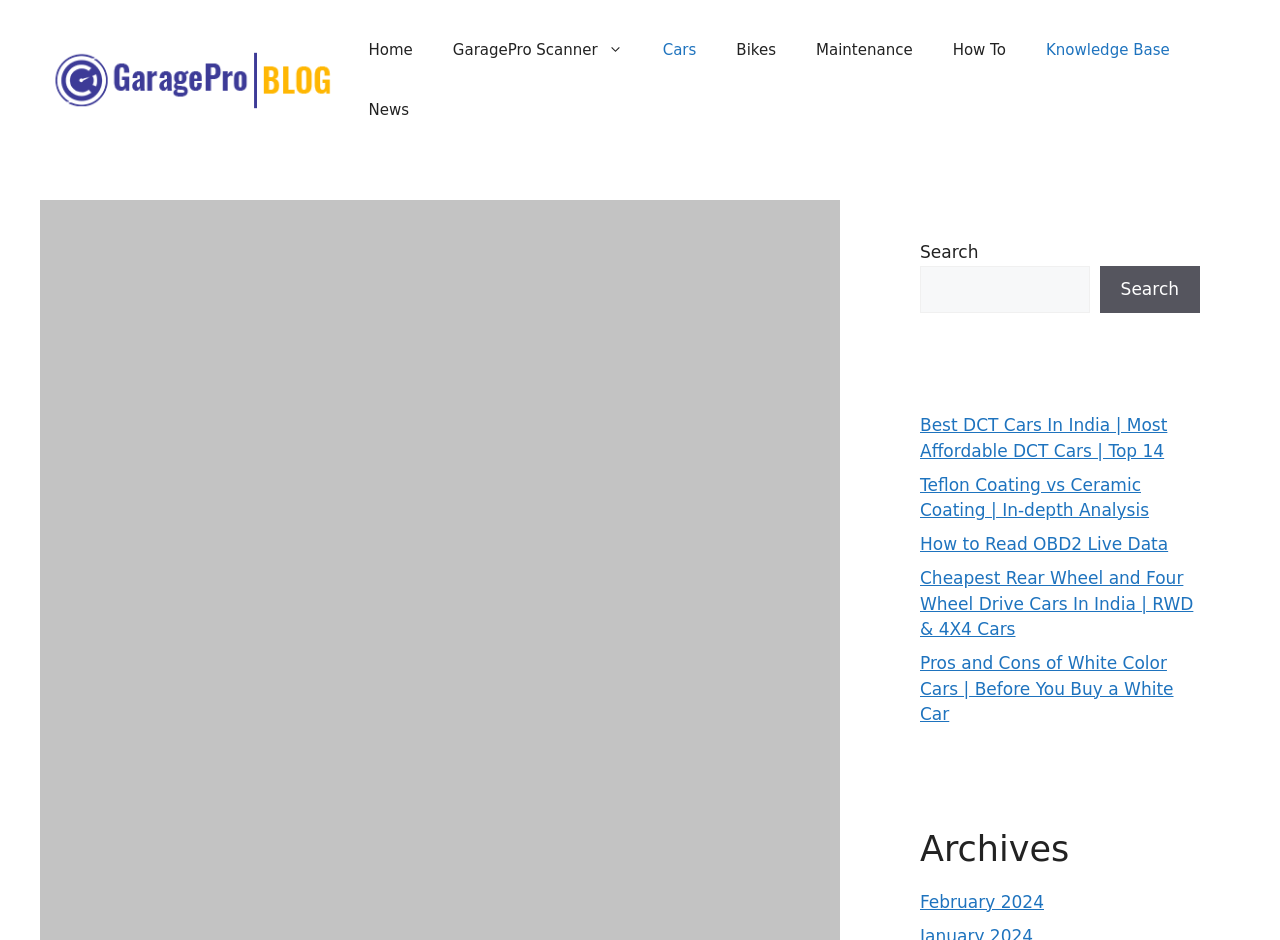Identify the first-level heading on the webpage and generate its text content.

Symptoms of Clogged DPF | Signs, Causes, Diagnosis, Fix, Precautions